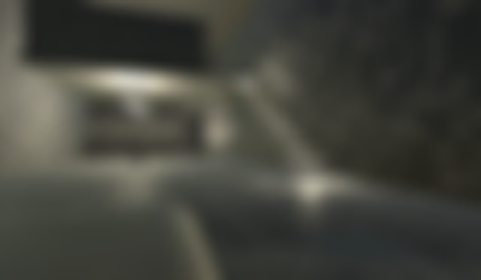Give a succinct answer to this question in a single word or phrase: 
What is the atmosphere of the space?

Serene